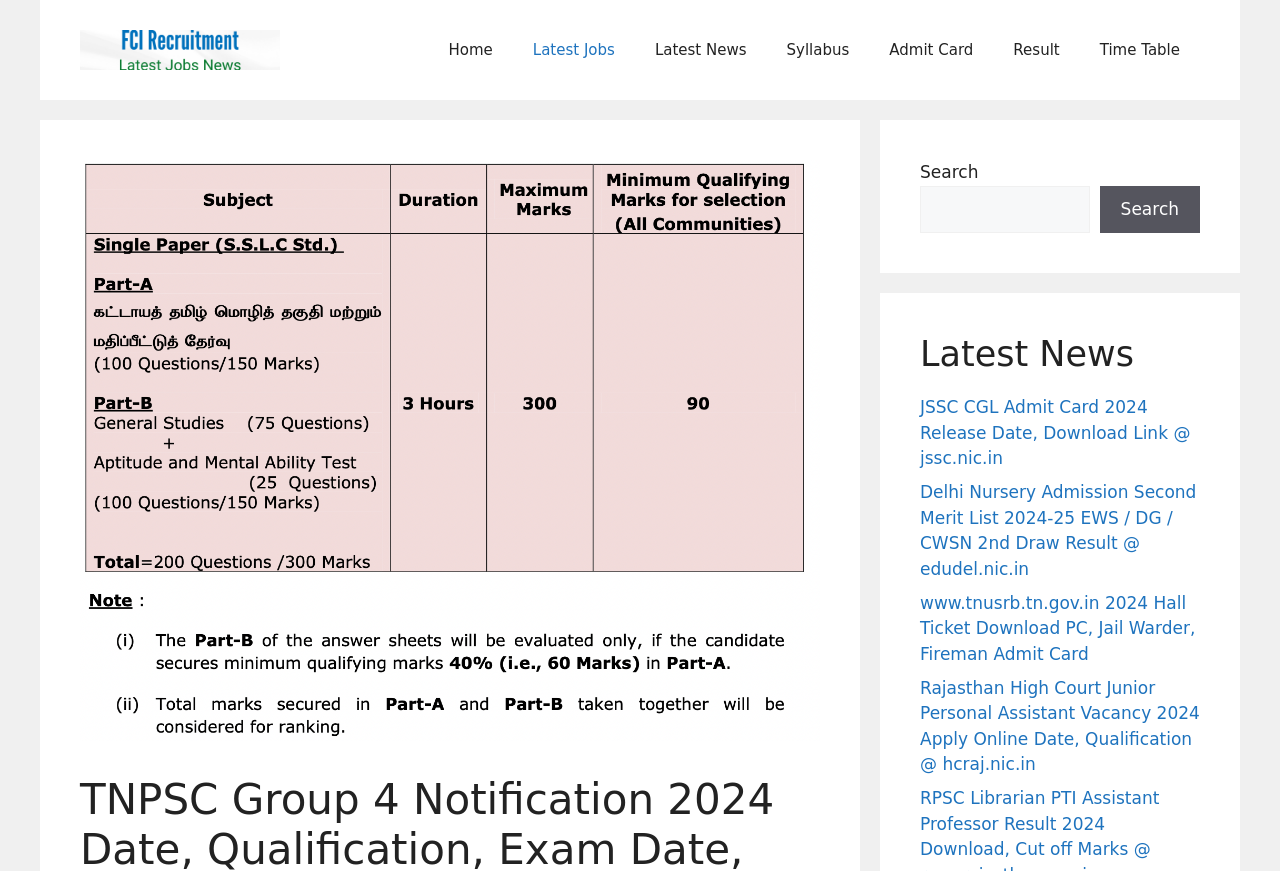Specify the bounding box coordinates of the region I need to click to perform the following instruction: "Click on the Home link". The coordinates must be four float numbers in the range of 0 to 1, i.e., [left, top, right, bottom].

[0.335, 0.023, 0.401, 0.092]